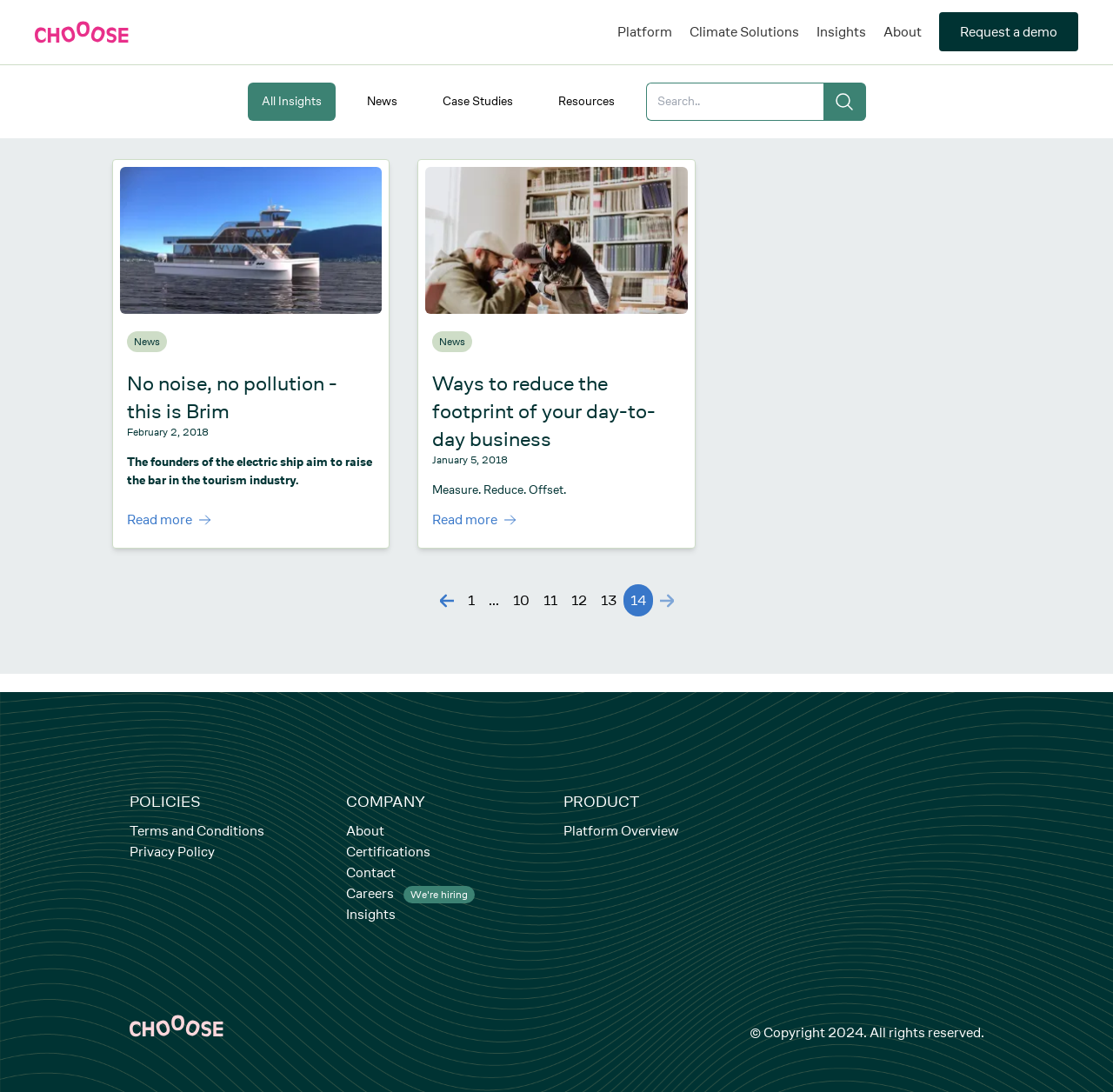Offer a detailed explanation of the webpage layout and contents.

The webpage is about CHOOOSE, a company that builds digital tools for climate action. At the top left, there is a logo with a link and an image. Below it, there are five main navigation links: Platform, Climate Solutions, Insights, About, and Request a demo. 

To the right of the navigation links, there is a search bar with a textbox and a search button, accompanied by a small image. Below the search bar, there are two columns of links and articles. The left column has three articles with headings, dates, and short descriptions, along with "Read more" links and small images. The right column has three similar articles. 

Below the articles, there is a pagination section with links to different pages, numbered from 1 to 14, and a disabled button at the end. 

At the bottom of the page, there are three sections: POLICIES, COMPANY, and PRODUCT. Each section has several links to related pages, such as Terms and Conditions, About, and Platform Overview. 

Finally, at the very bottom, there is a copyright notice with the year 2024.